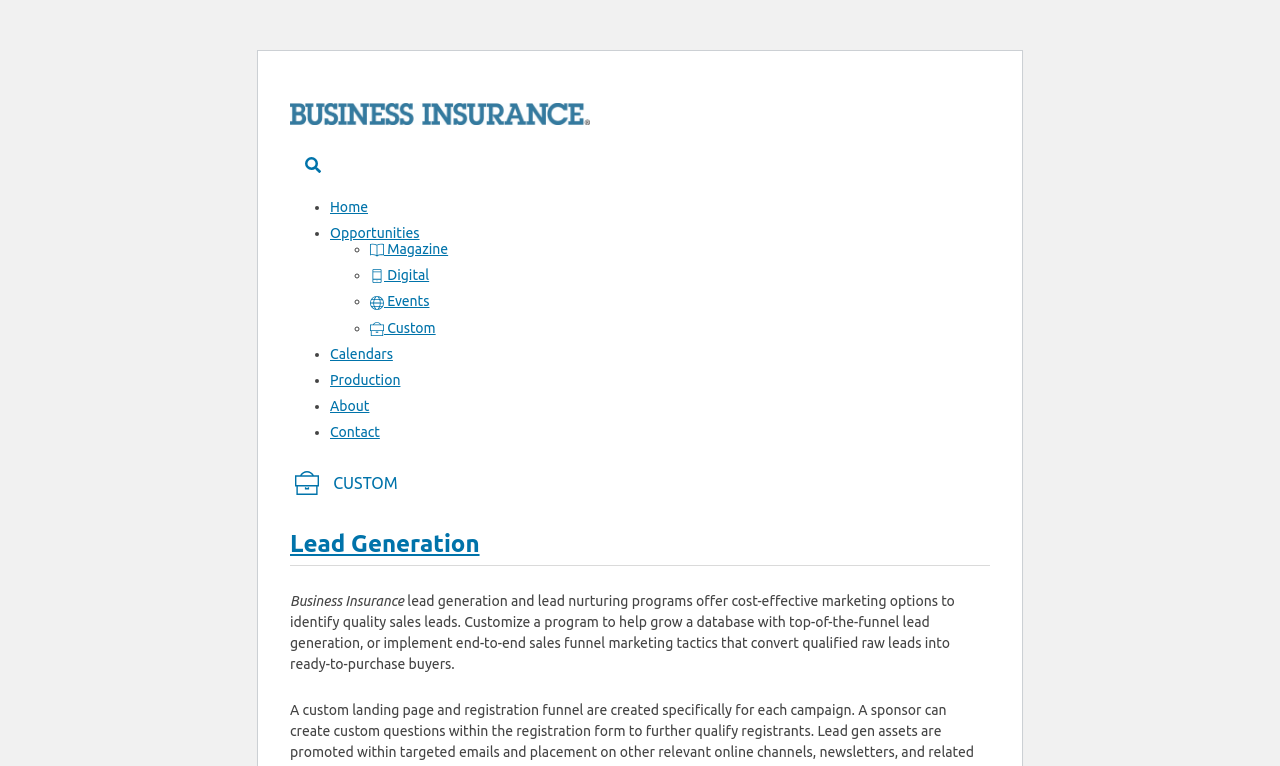What is the text of the static text element below the 'Lead Generation' heading?
Answer the question with a single word or phrase, referring to the image.

Business Insurance